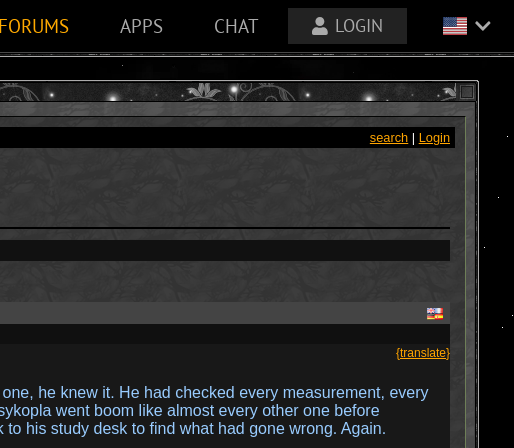Respond to the question below with a single word or phrase: What is the tone of the central forum post?

Frustration and curiosity